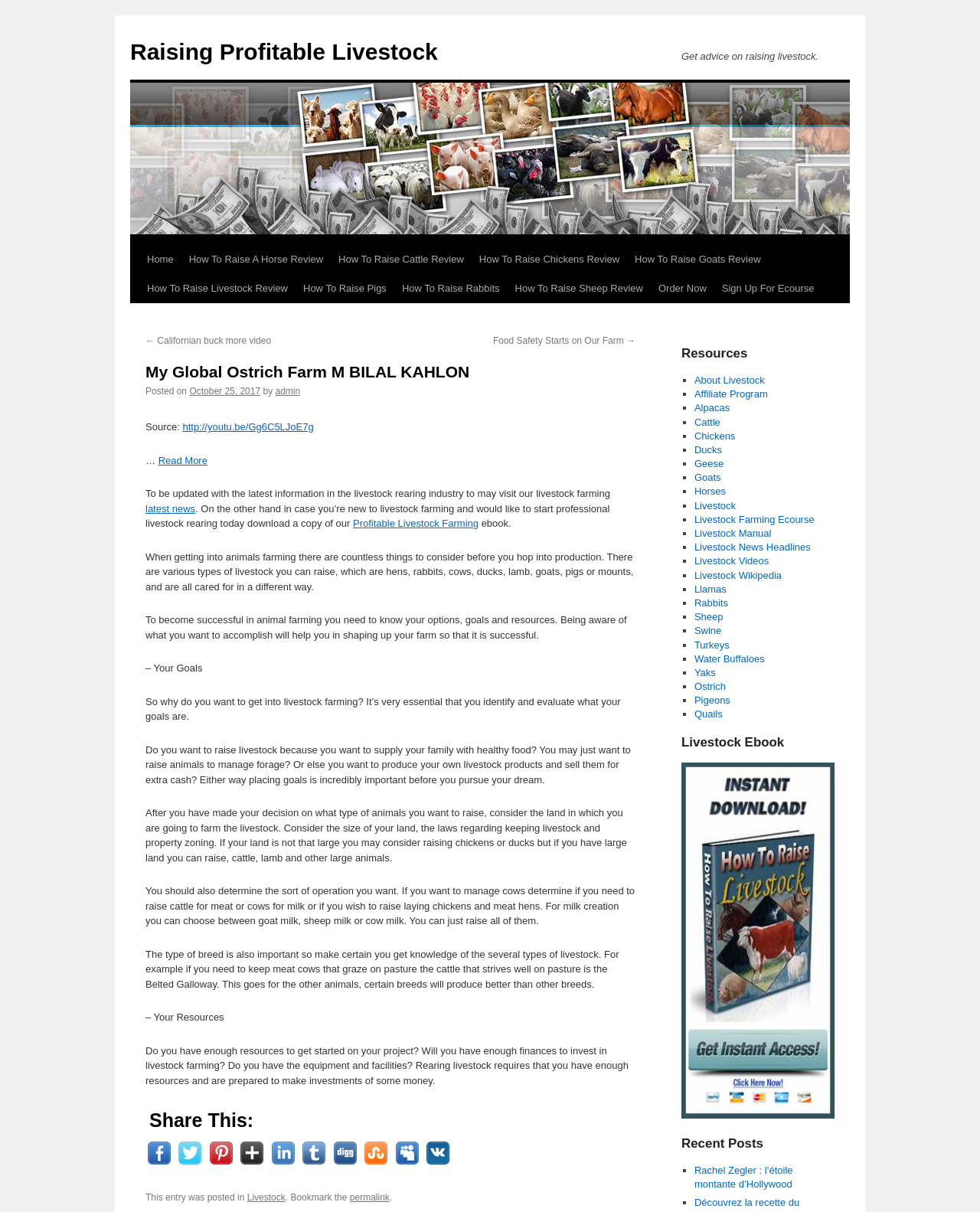Please answer the following query using a single word or phrase: 
Why is it important to identify goals in livestock farming?

To shape up the farm